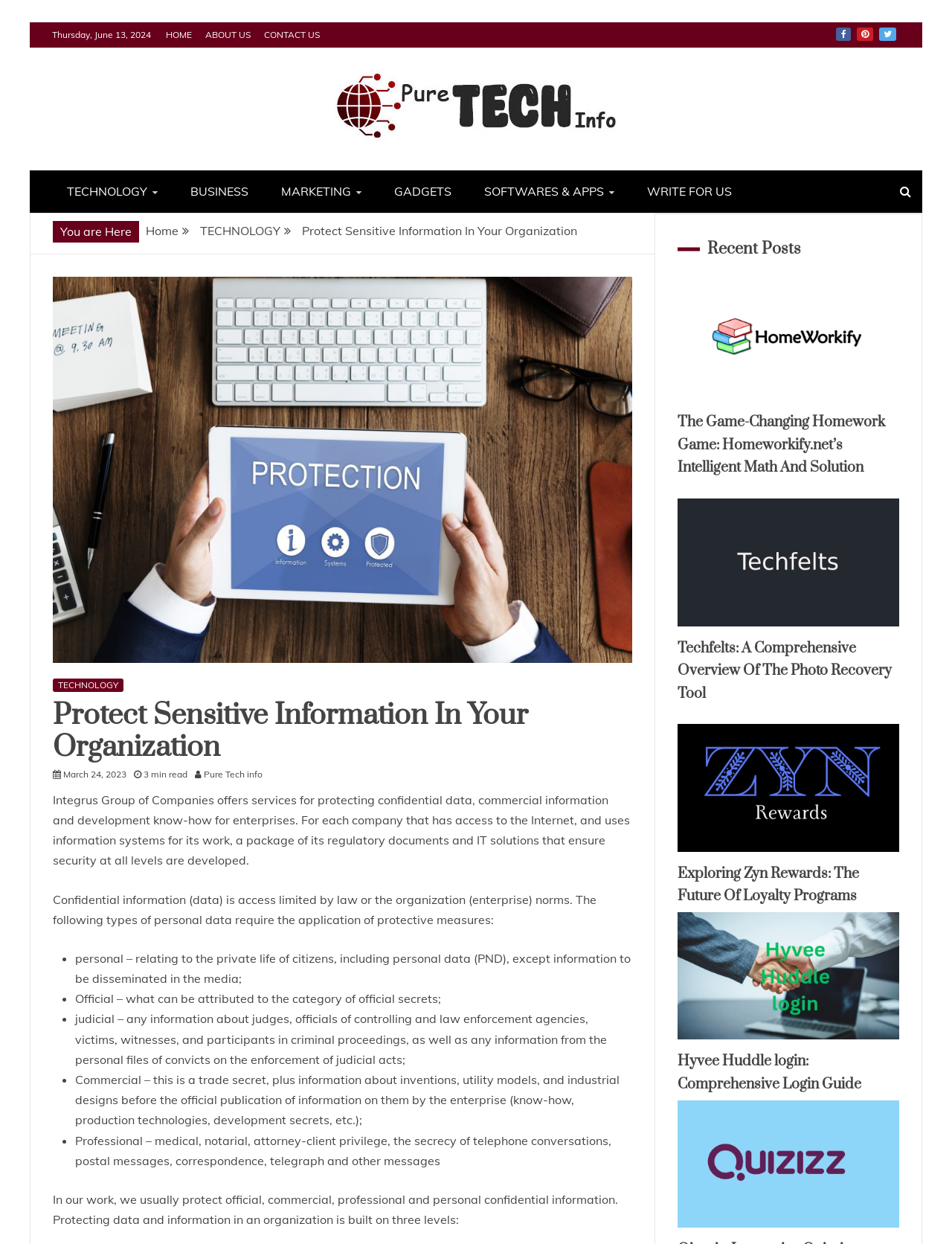Provide the bounding box coordinates of the area you need to click to execute the following instruction: "Click on HOME".

[0.174, 0.023, 0.202, 0.032]